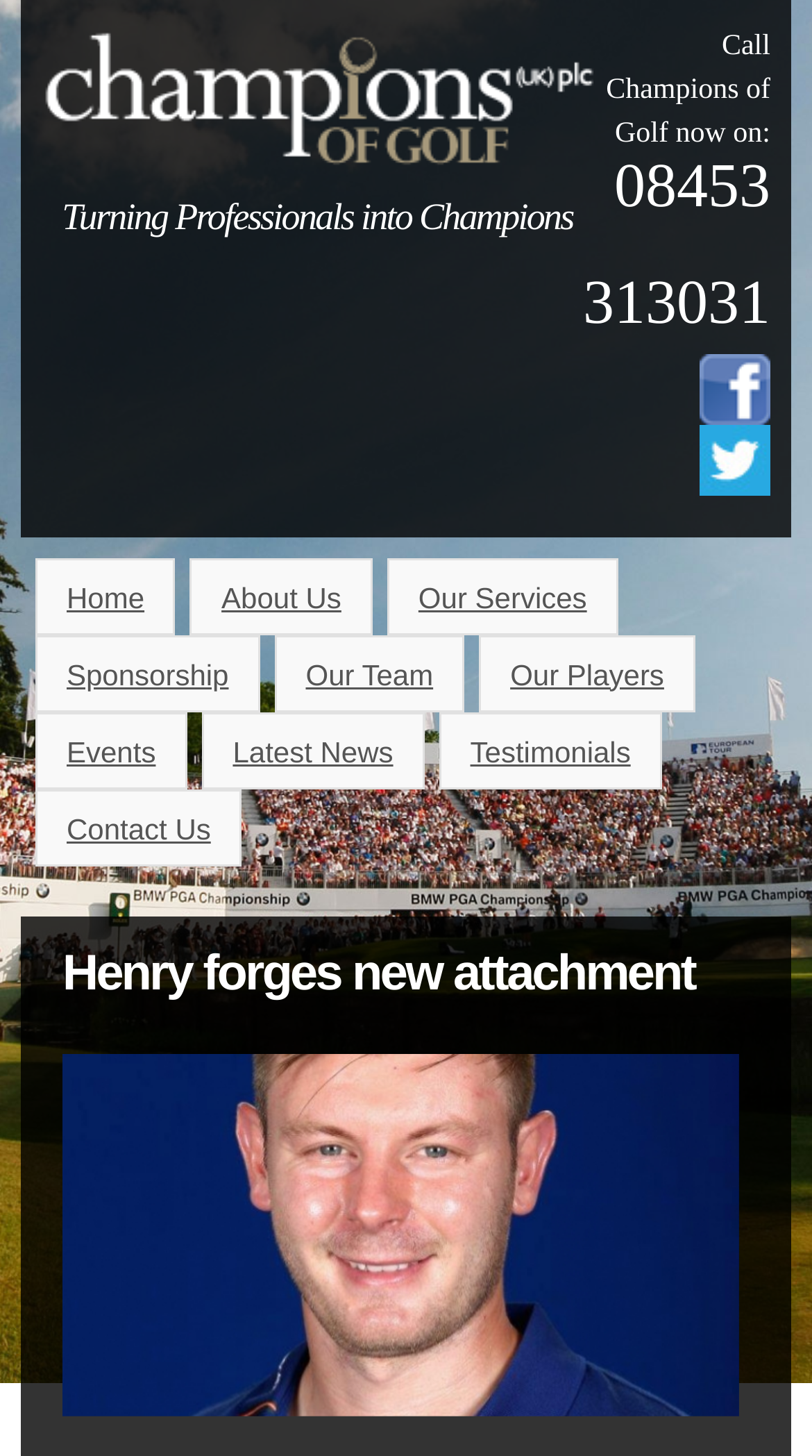What social media platforms are present on the webpage?
Kindly offer a comprehensive and detailed response to the question.

I can see image elements with descriptions 'Facebook Icon' and 'Twitter Icon', which suggests that the webpage has links to Facebook and Twitter social media platforms.